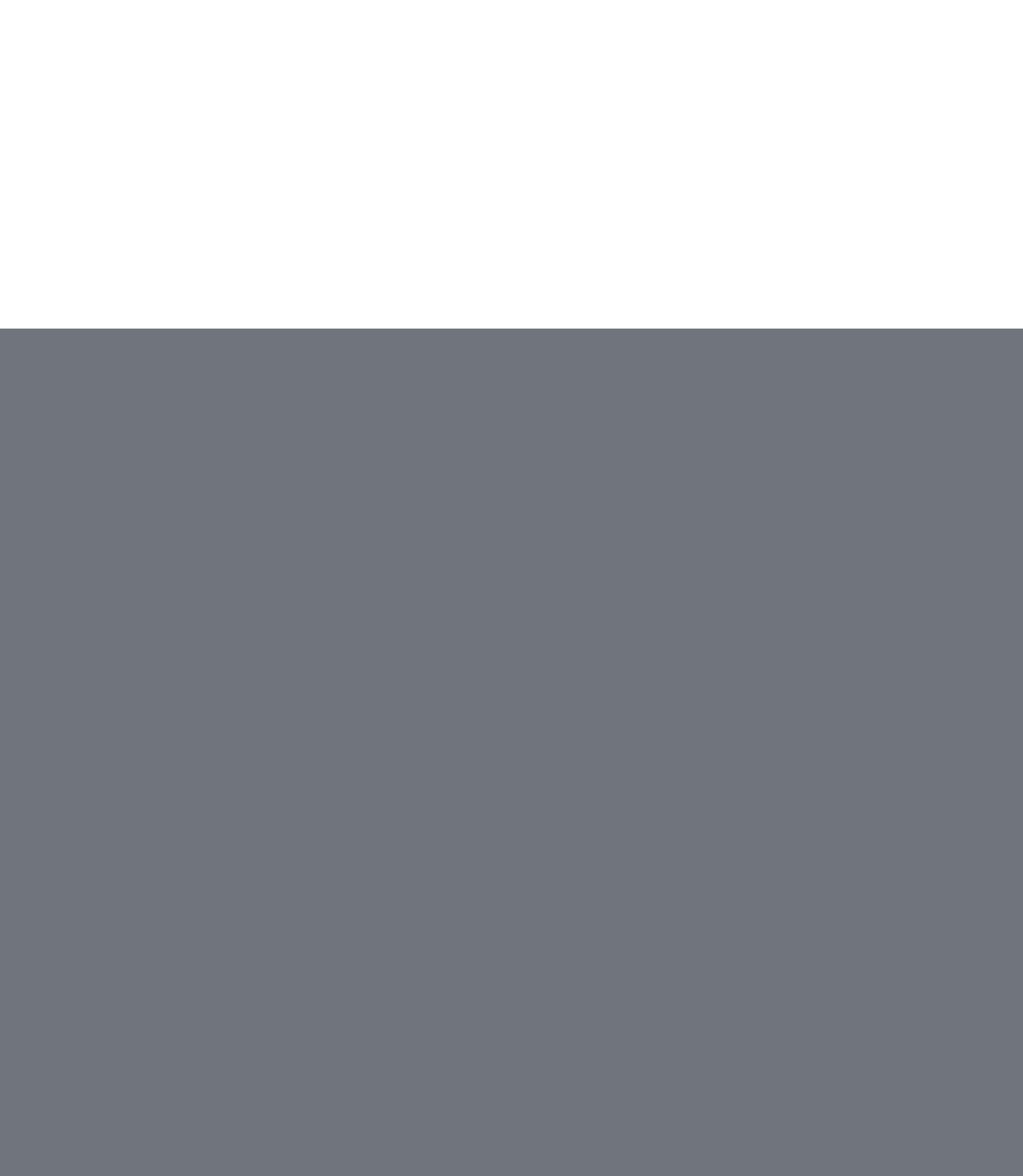Identify the bounding box coordinates of the region I need to click to complete this instruction: "Click the Facebook link".

[0.398, 0.8, 0.429, 0.841]